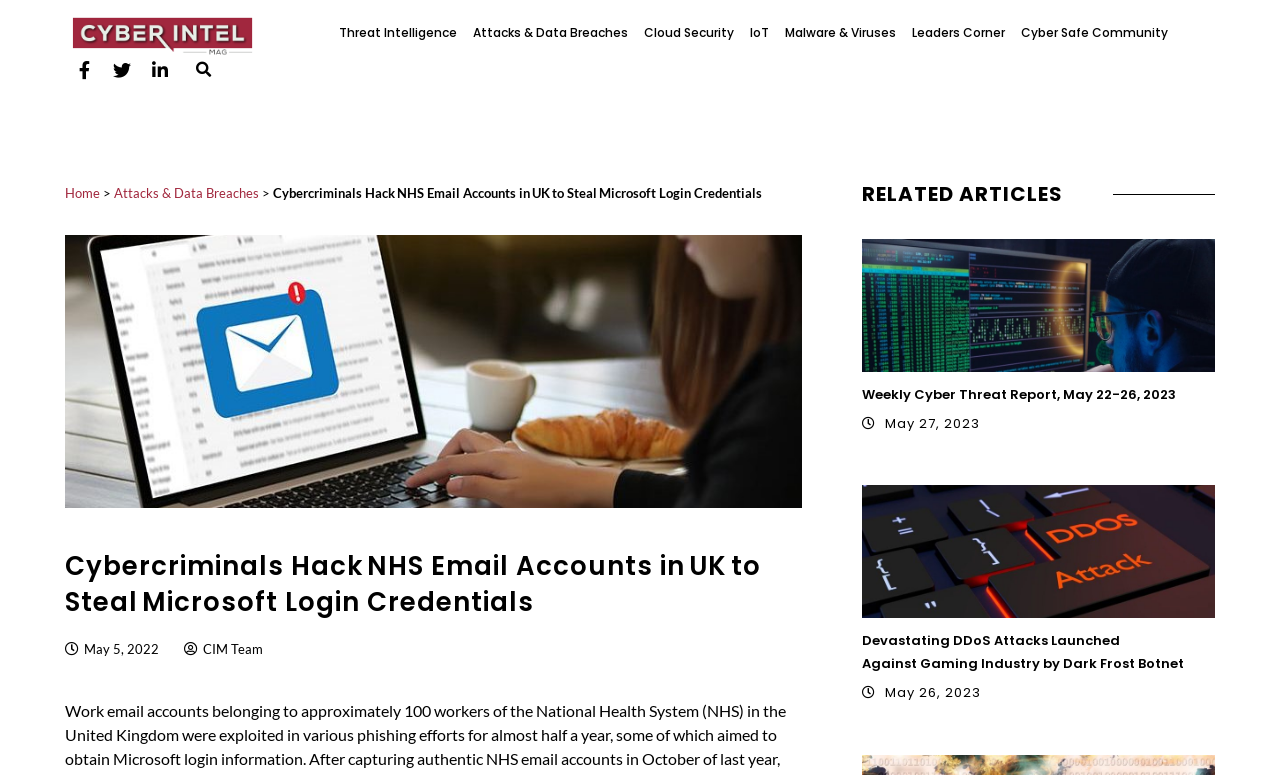Please identify the bounding box coordinates of the area that needs to be clicked to fulfill the following instruction: "Search for something."

[0.148, 0.072, 0.17, 0.108]